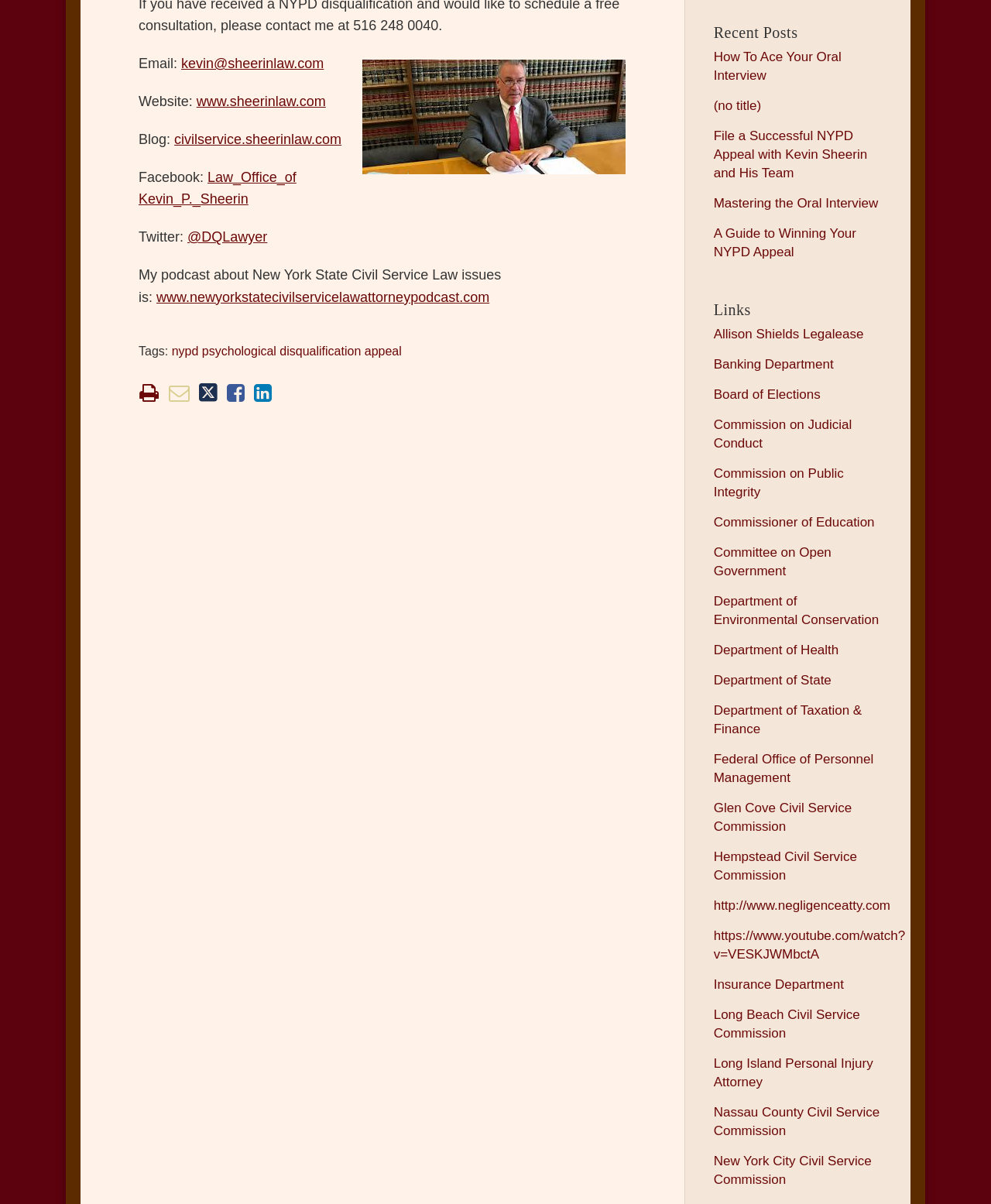How many links are there under the 'Links' heading?
Based on the image, provide your answer in one word or phrase.

25